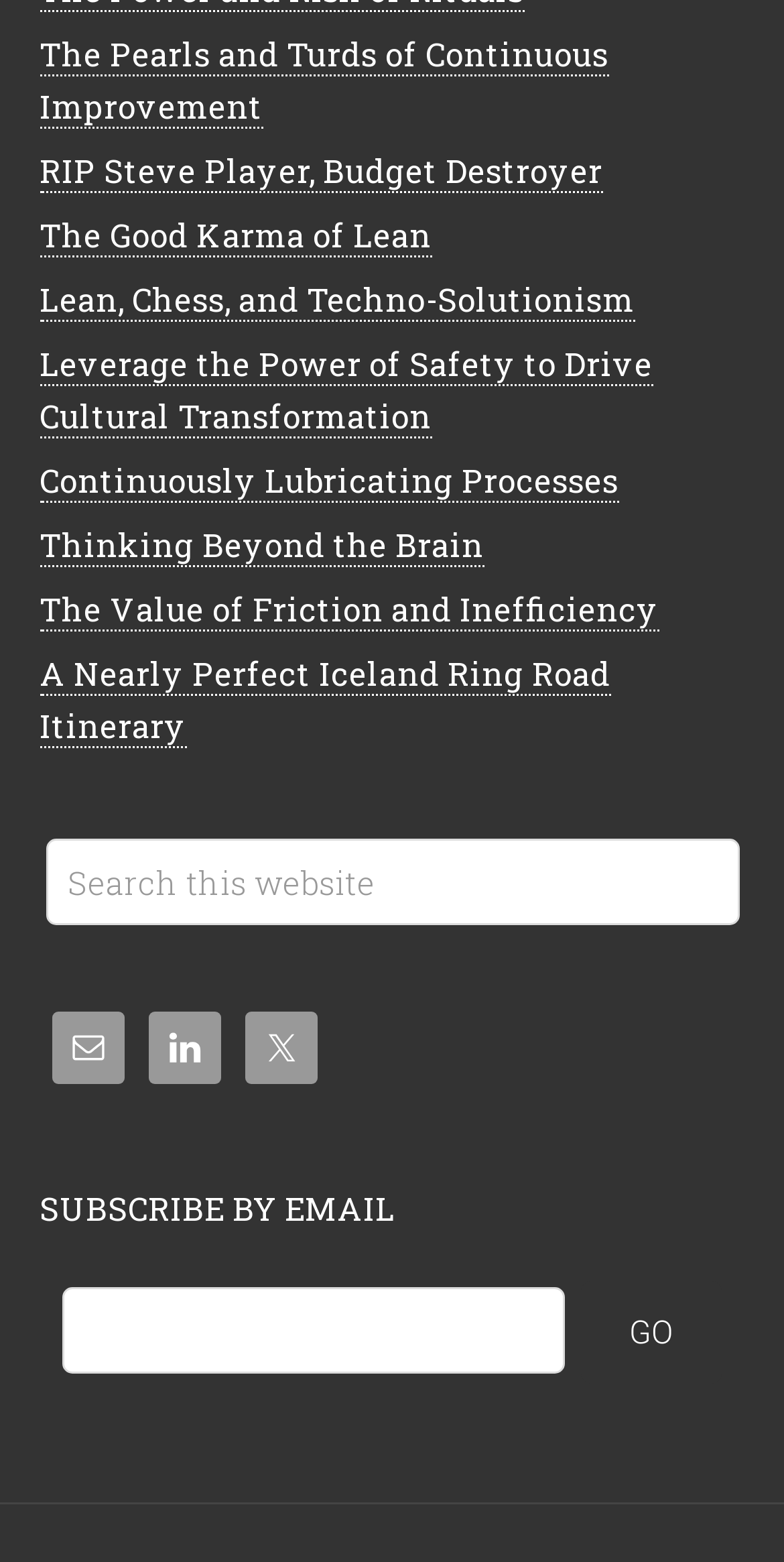Locate the bounding box coordinates of the element I should click to achieve the following instruction: "Check Email".

[0.065, 0.648, 0.158, 0.694]